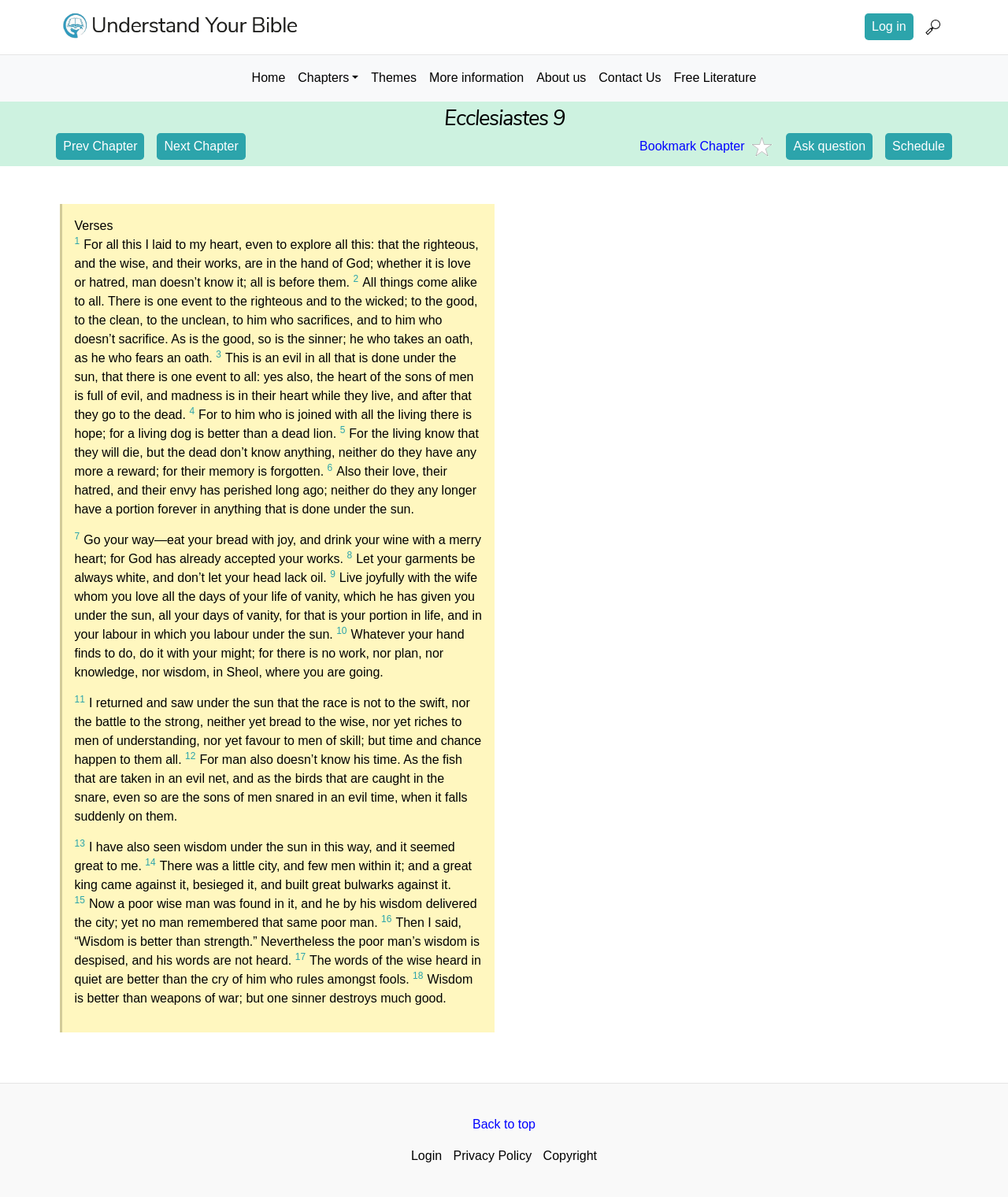What is the purpose of the 'Favourite Bookmark Chapter' link?
From the screenshot, supply a one-word or short-phrase answer.

To bookmark the chapter